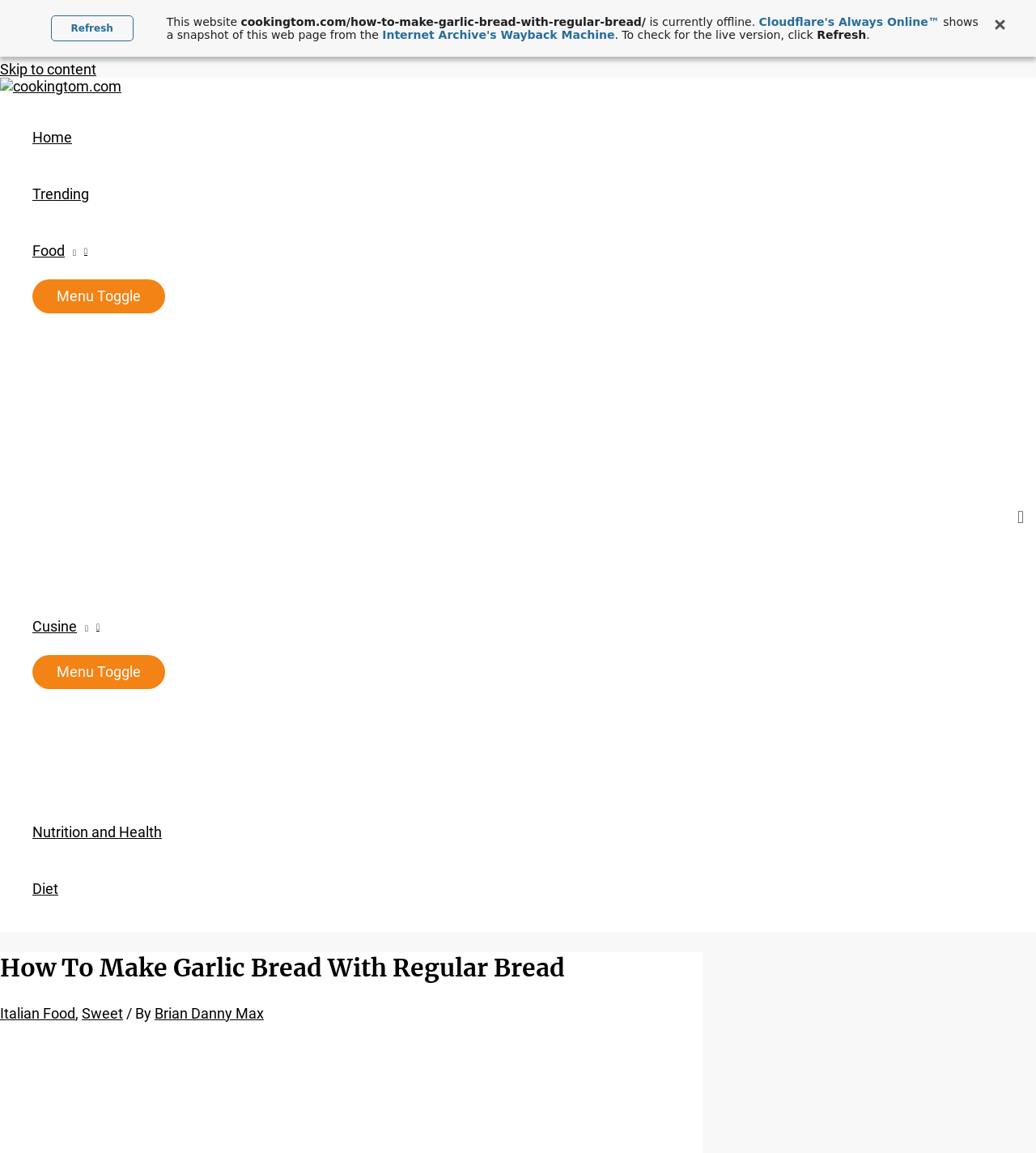Using the information in the image, could you please answer the following question in detail:
What is the main topic of the webpage?

The main topic of the webpage is Garlic Bread, as indicated by the heading 'How To Make Garlic Bread With Regular Bread' and the content of the webpage.